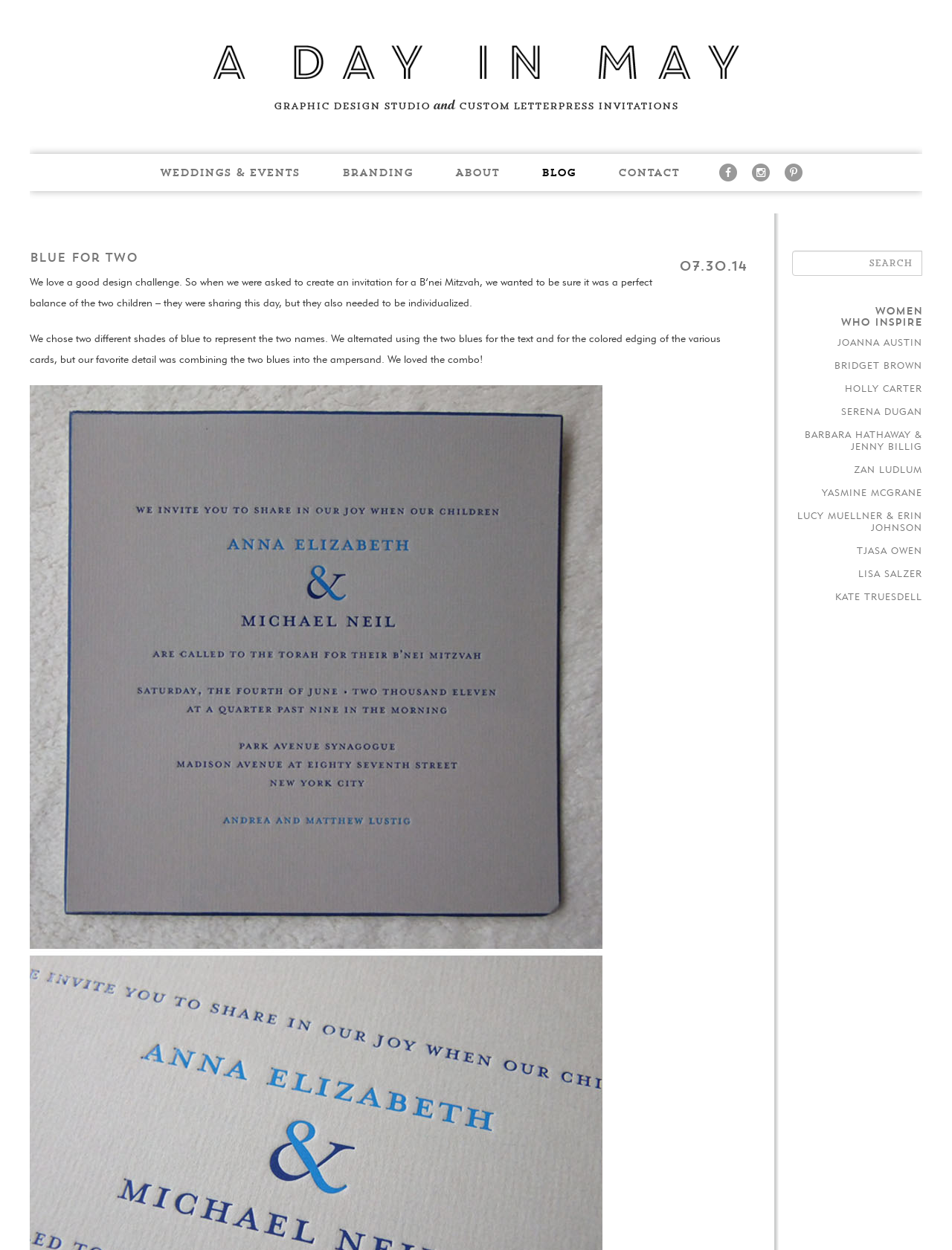How many links are in the top navigation menu?
Look at the image and answer the question with a single word or phrase.

6